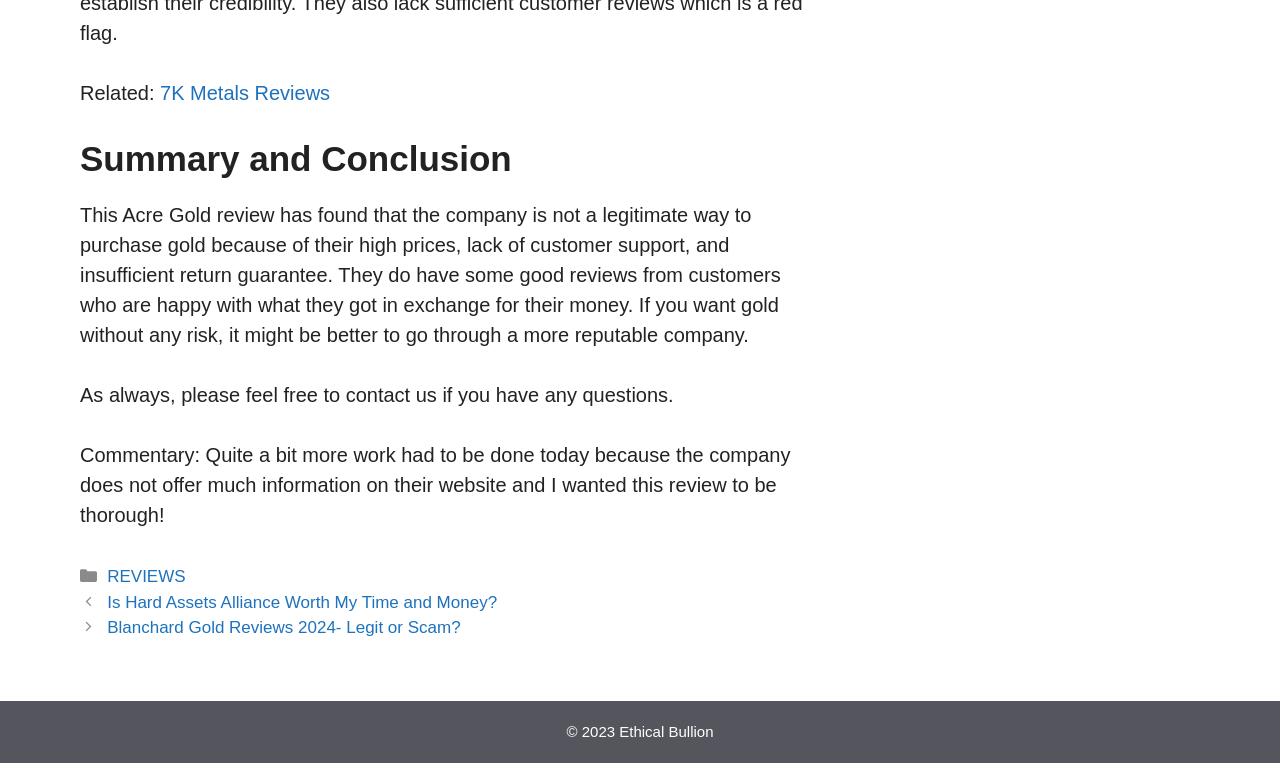What is the topic of the review?
Please use the image to provide an in-depth answer to the question.

The topic of the review can be determined by reading the static text 'This Acre Gold review has found that the company is not a legitimate way to purchase gold...' which indicates that the review is about Acre Gold.